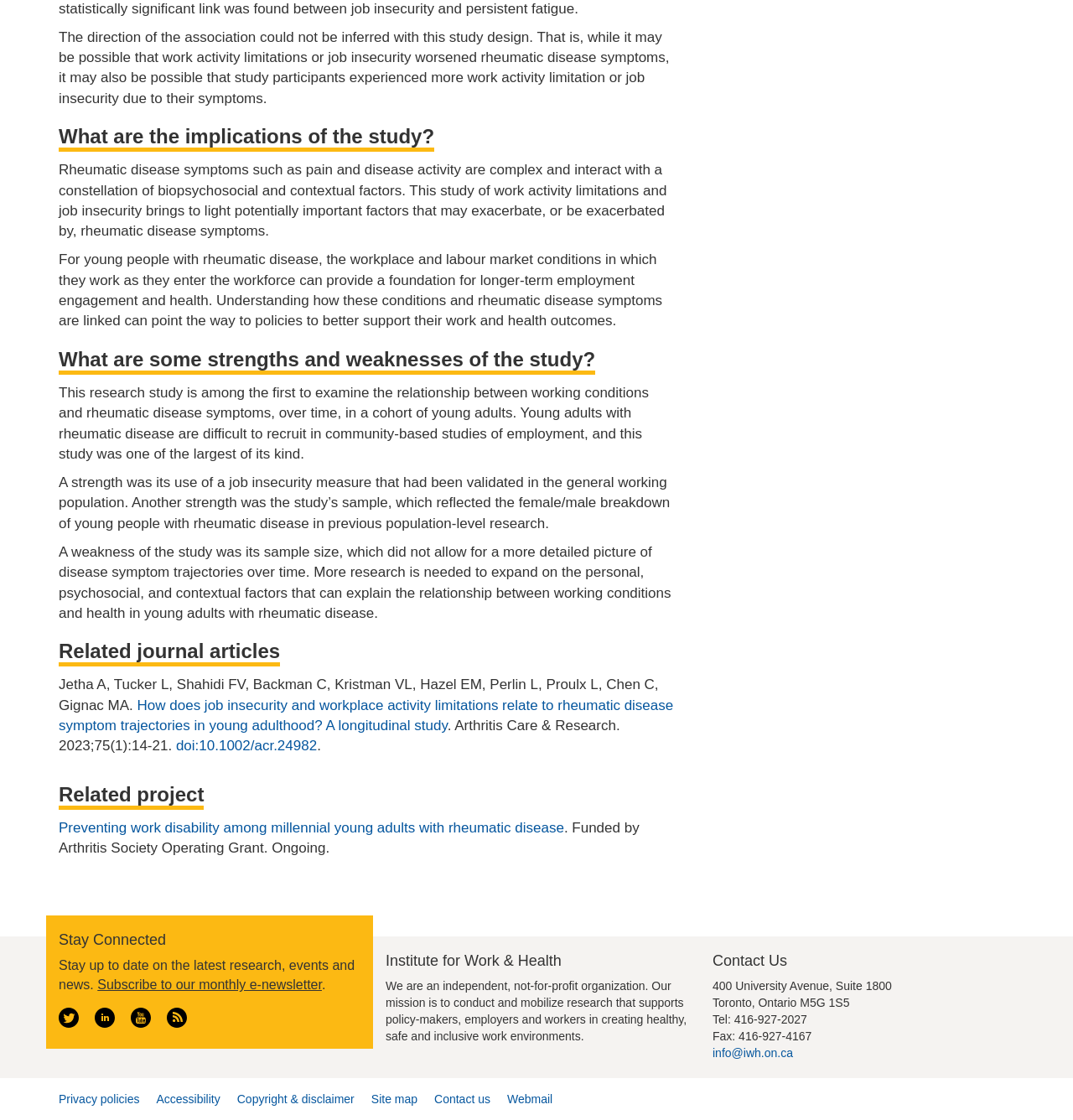Determine the coordinates of the bounding box for the clickable area needed to execute this instruction: "Search for something".

None